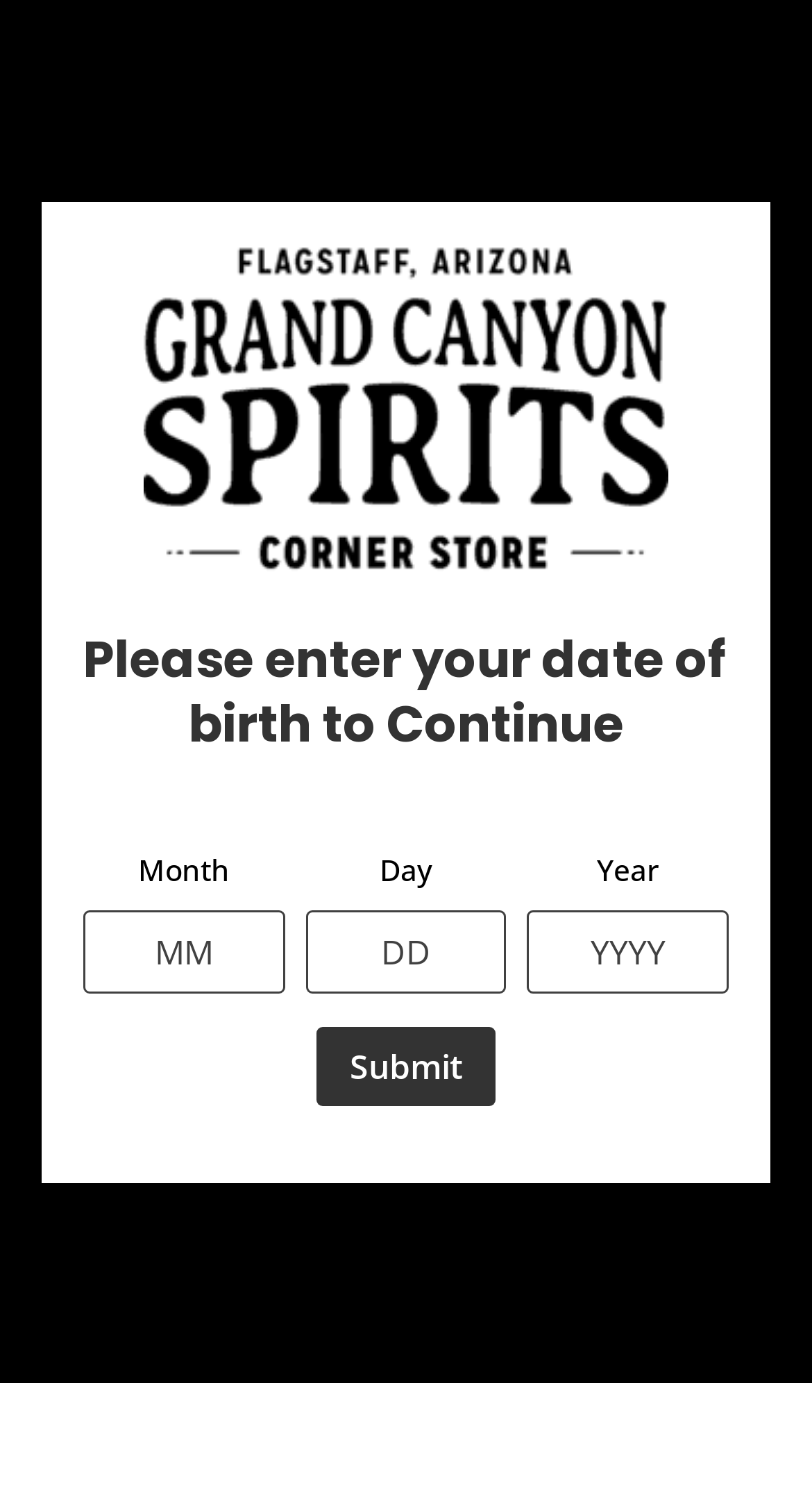Identify the bounding box coordinates of the clickable region required to complete the instruction: "View River Trip Orders". The coordinates should be given as four float numbers within the range of 0 and 1, i.e., [left, top, right, bottom].

[0.314, 0.146, 0.686, 0.191]